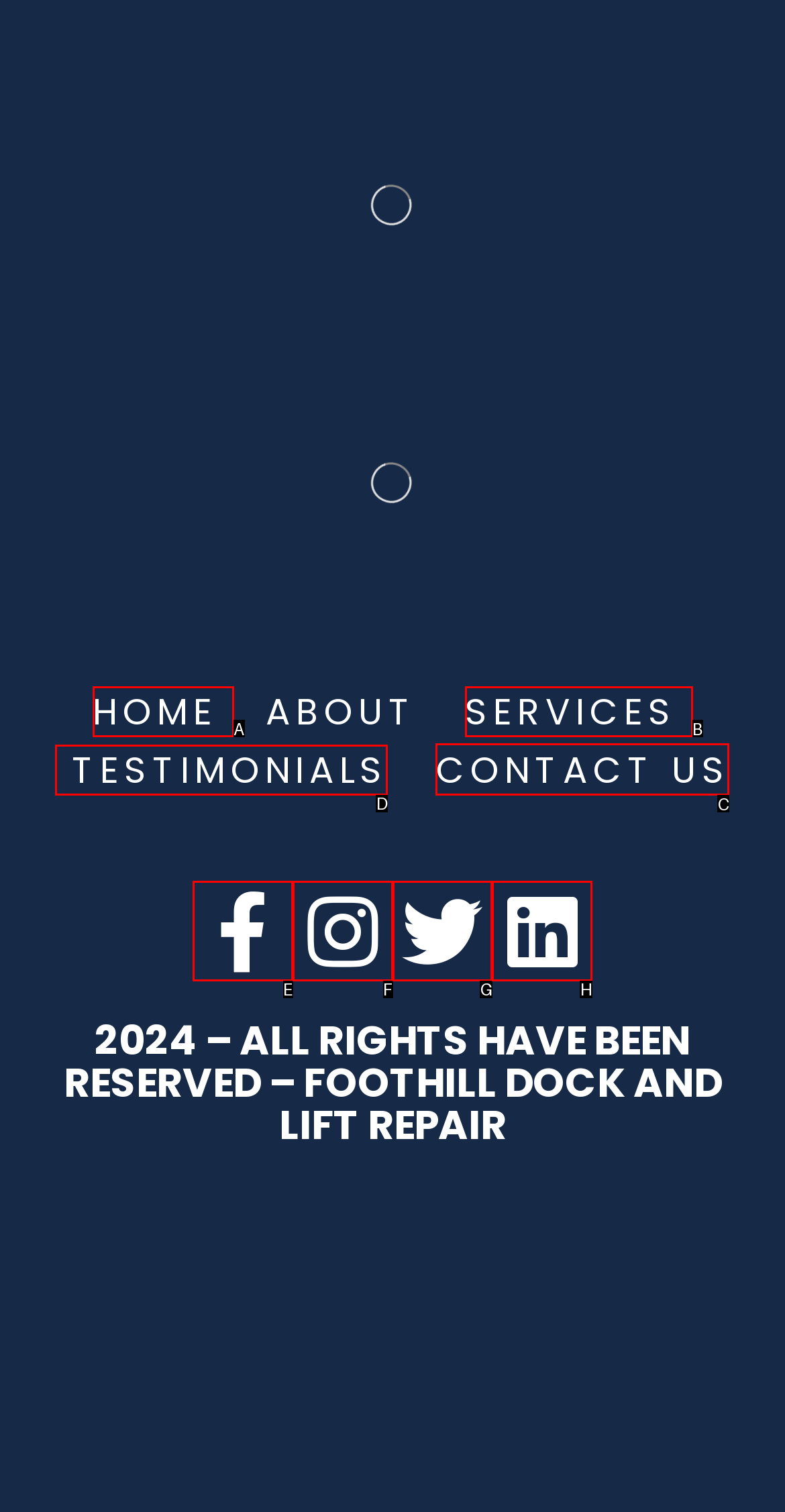Select the letter associated with the UI element you need to click to perform the following action: contact us
Reply with the correct letter from the options provided.

C